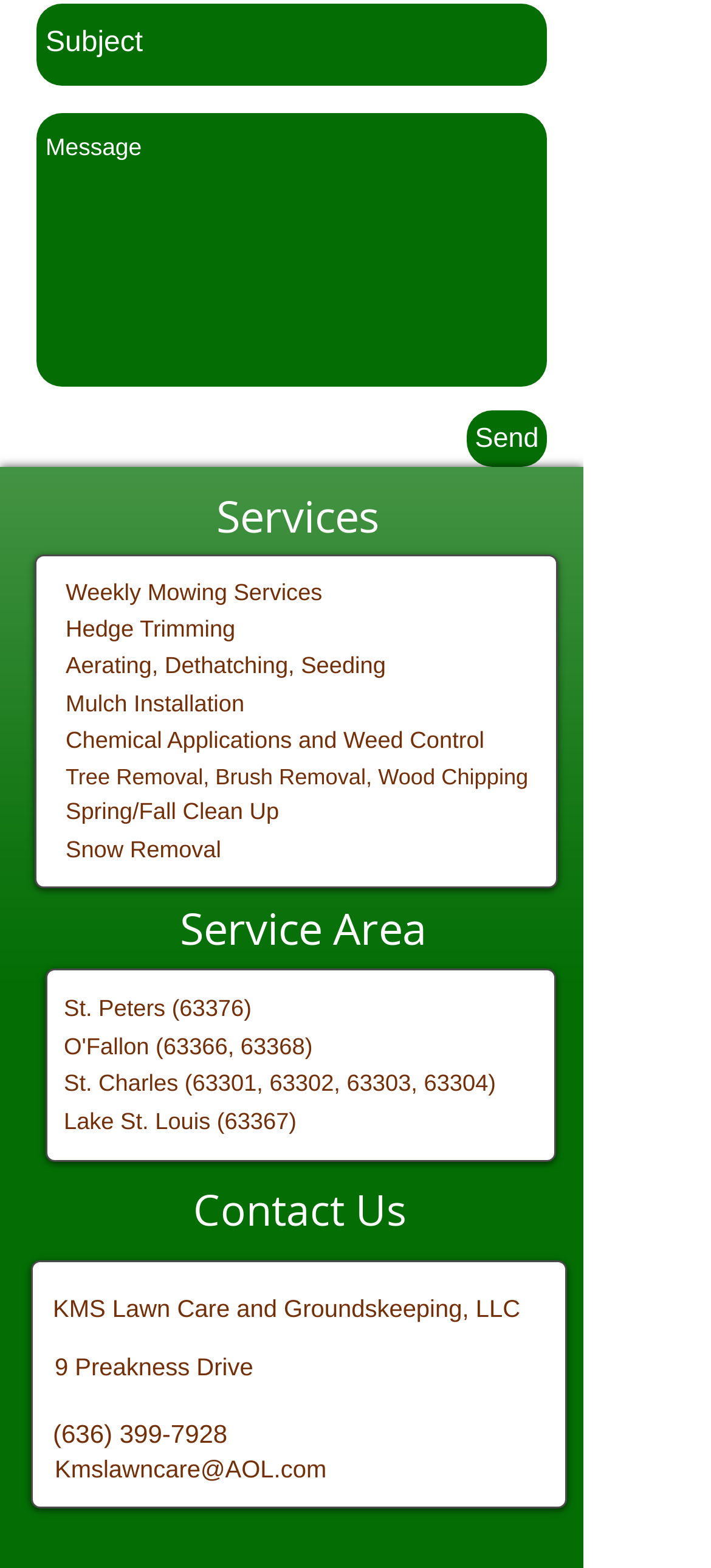Find the bounding box coordinates for the UI element that matches this description: "Spring/Fall Clean Up".

[0.092, 0.504, 0.759, 0.534]